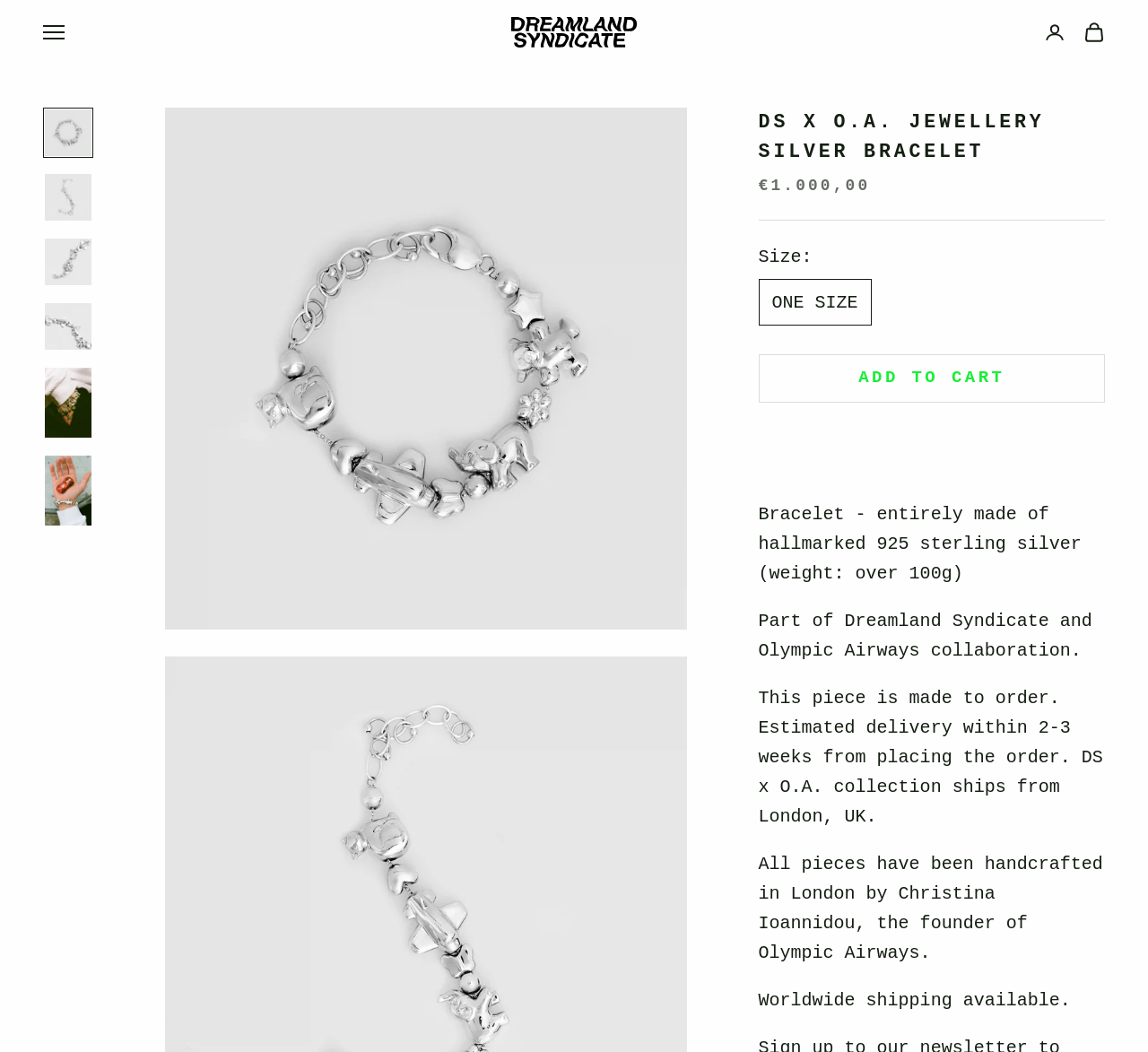Please identify the bounding box coordinates of the clickable region that I should interact with to perform the following instruction: "Add to cart". The coordinates should be expressed as four float numbers between 0 and 1, i.e., [left, top, right, bottom].

[0.661, 0.337, 0.962, 0.383]